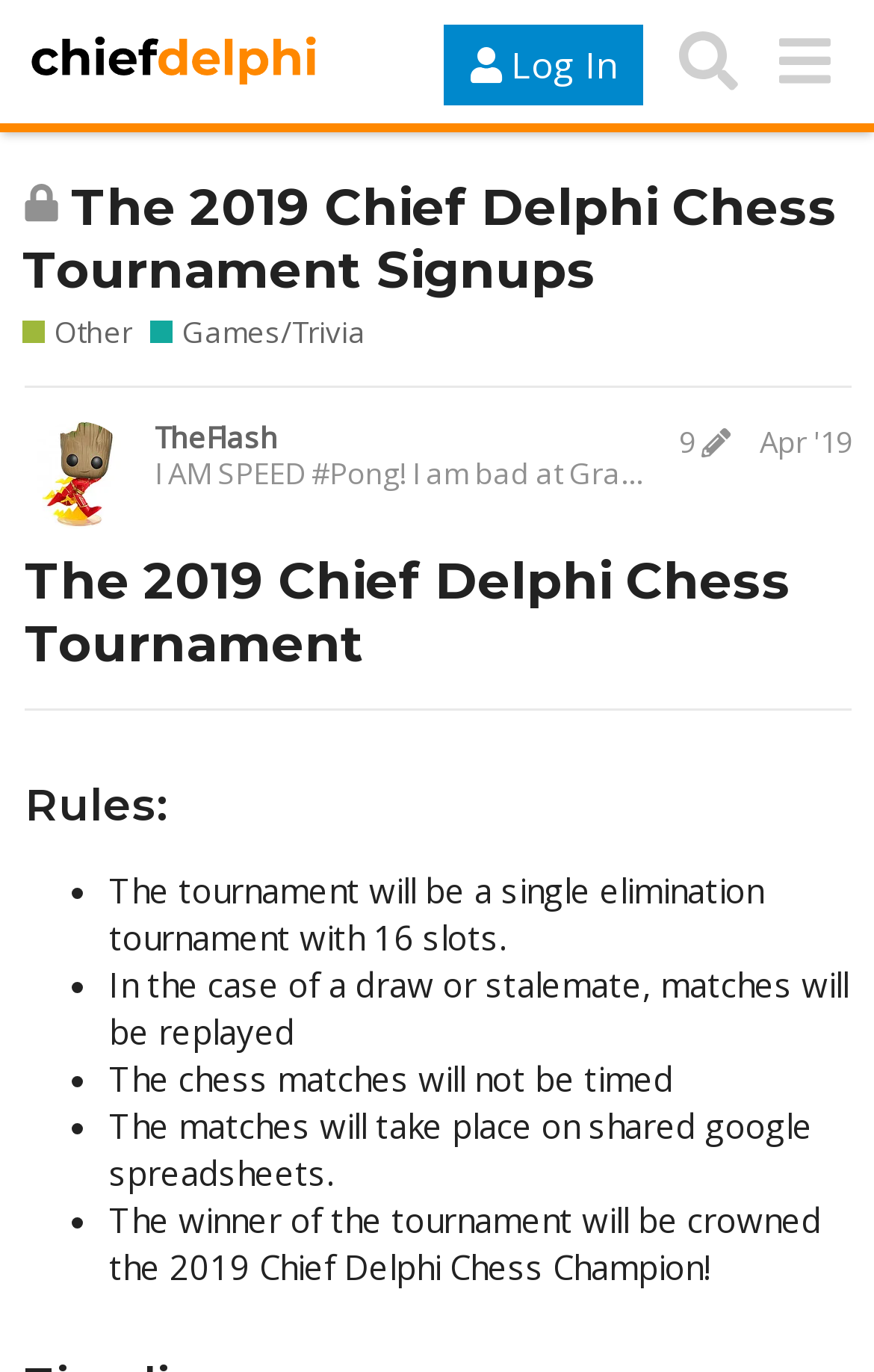Determine the main heading of the webpage and generate its text.

The 2019 Chief Delphi Chess Tournament Signups